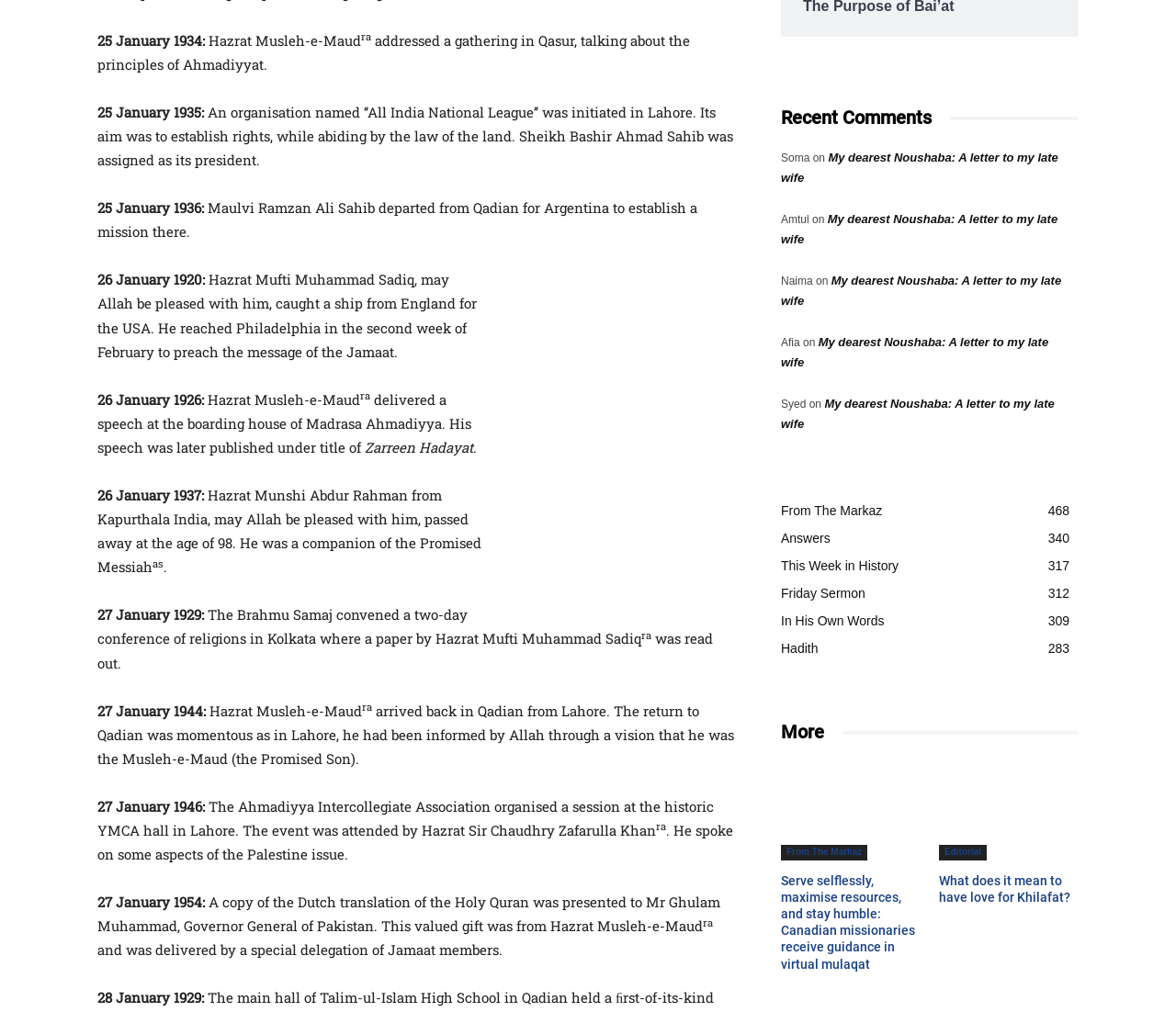Refer to the element description Answers340 and identify the corresponding bounding box in the screenshot. Format the coordinates as (top-left x, top-left y, bottom-right x, bottom-right y) with values in the range of 0 to 1.

[0.664, 0.525, 0.706, 0.539]